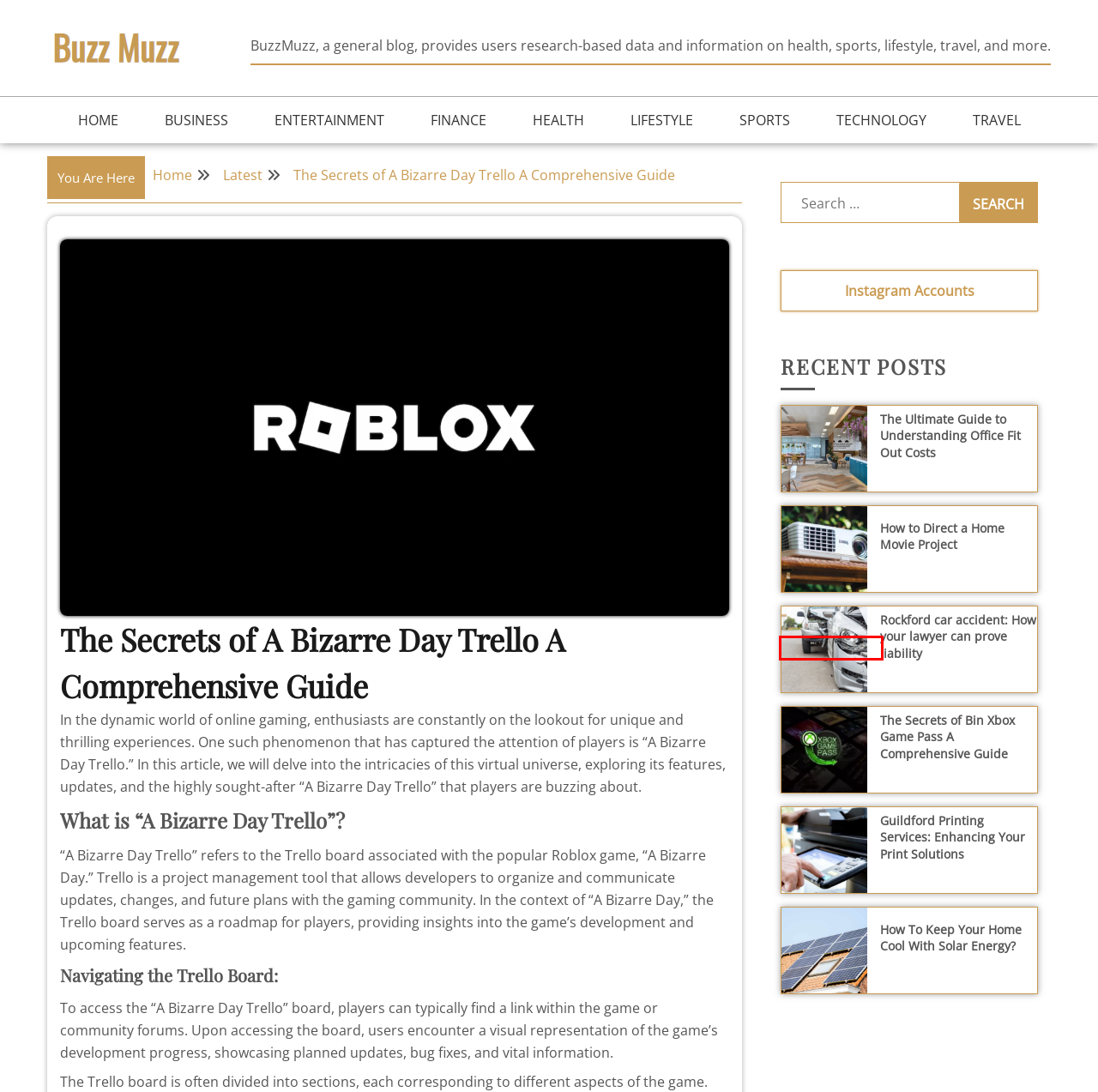Assess the screenshot of a webpage with a red bounding box and determine which webpage description most accurately matches the new page after clicking the element within the red box. Here are the options:
A. Guildford Printing Services: Enhancing Your Print Solutions
B. Sports Archives -
C. How To Keep Your Home Cool With Solar Energy? -
D. Rockford car accident: How your lawyer can prove liability
E. Travel Archives -
F. Latest Archives -
G. The Secrets of Bin Xbox Game Pass A Comprehensive Guide
H. How to Direct a Home Movie Project

D